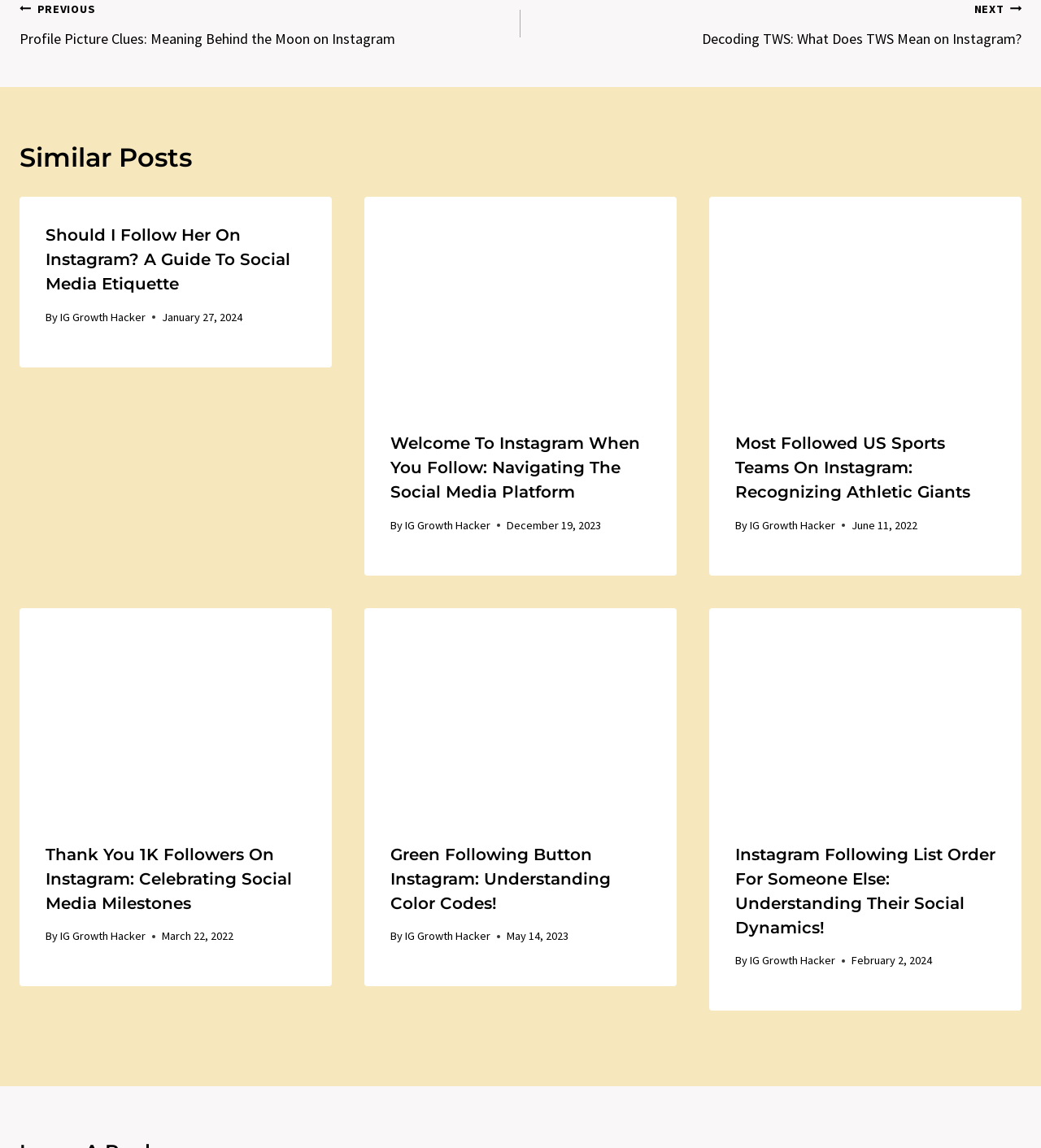Can you identify the bounding box coordinates of the clickable region needed to carry out this instruction: 'View the post 'Welcome to Instagram When You Follow: Navigating the Social Media Platform''? The coordinates should be four float numbers within the range of 0 to 1, stated as [left, top, right, bottom].

[0.35, 0.172, 0.65, 0.353]